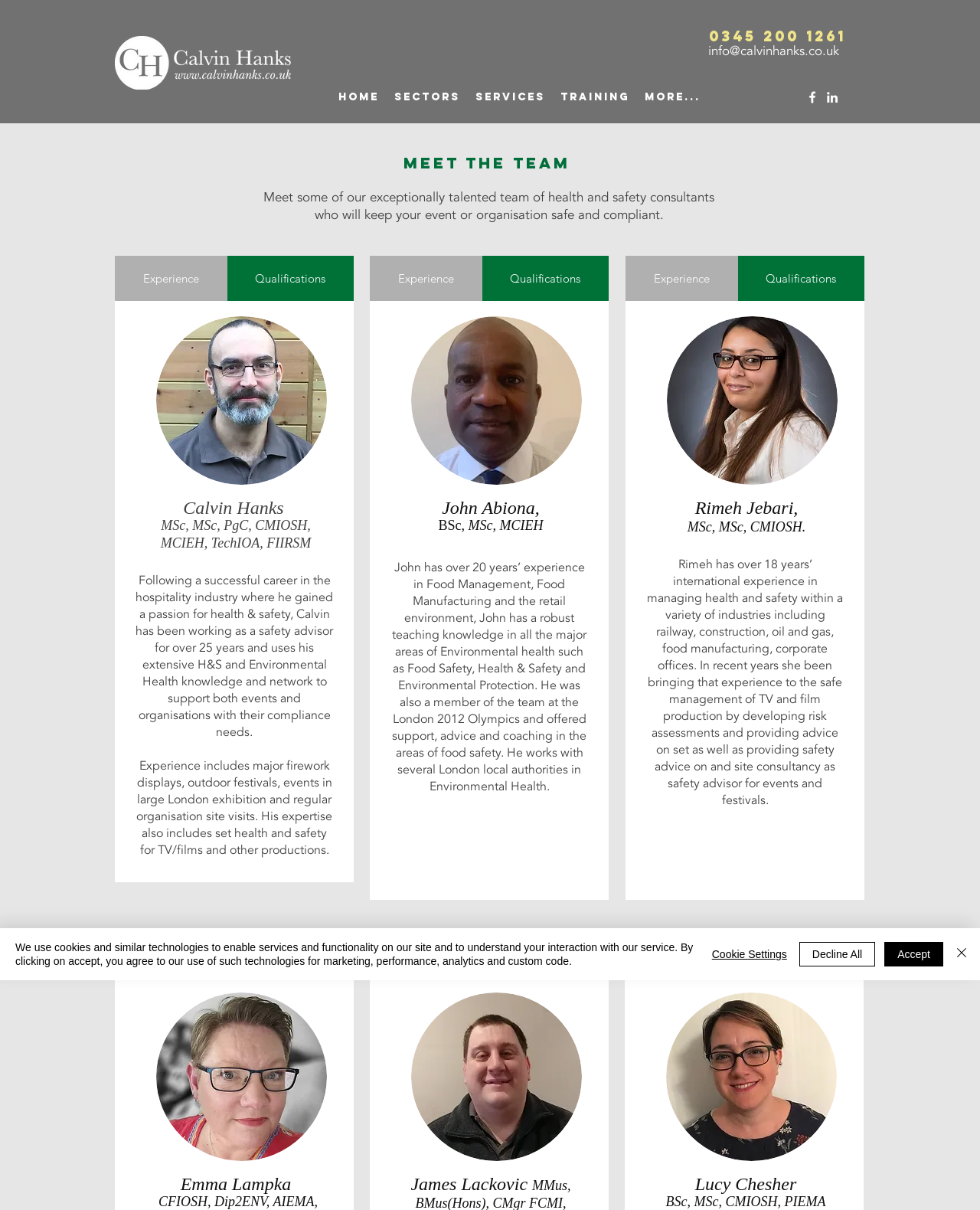What is the phone number of the company?
Please answer the question with a detailed and comprehensive explanation.

I found the phone number of the company by looking at the static text element on the top right corner of the page, which displays the phone number as 0345 200 1261.